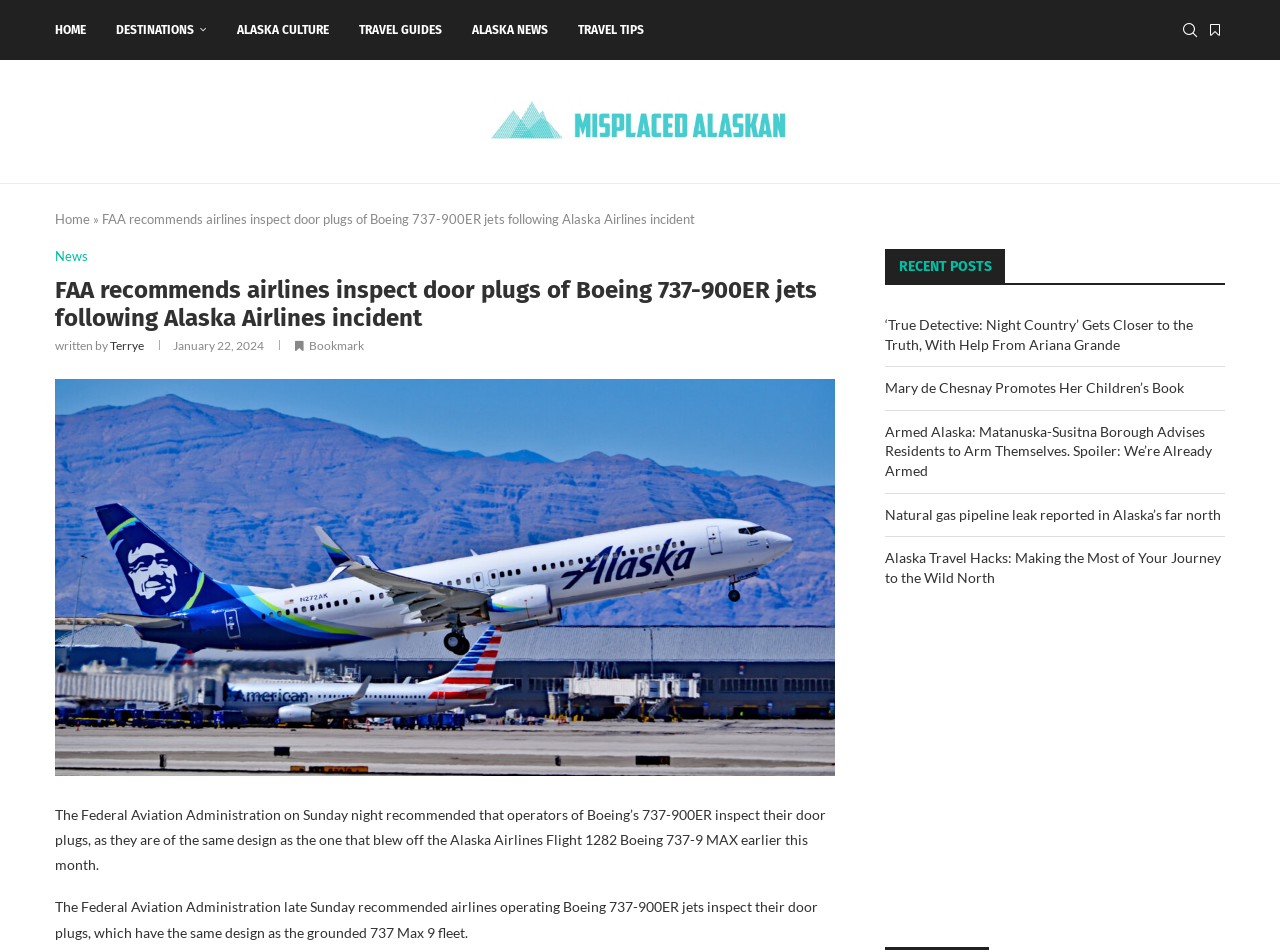Locate the bounding box coordinates of the element to click to perform the following action: 'Search for something'. The coordinates should be given as four float values between 0 and 1, in the form of [left, top, right, bottom].

[0.922, 0.001, 0.938, 0.062]